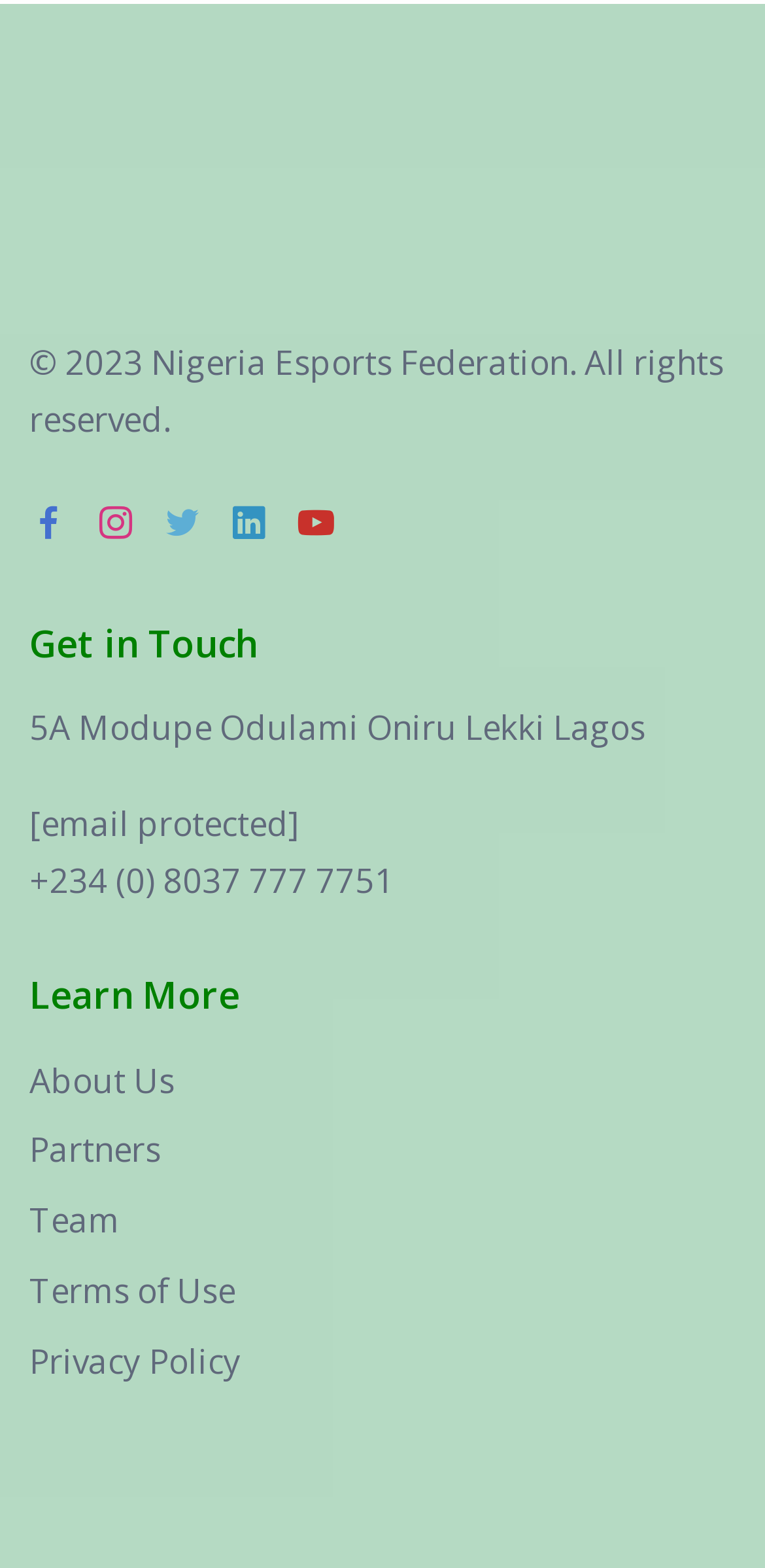Return the bounding box coordinates of the UI element that corresponds to this description: "Partners". The coordinates must be given as four float numbers in the range of 0 and 1, [left, top, right, bottom].

[0.038, 0.719, 0.21, 0.748]